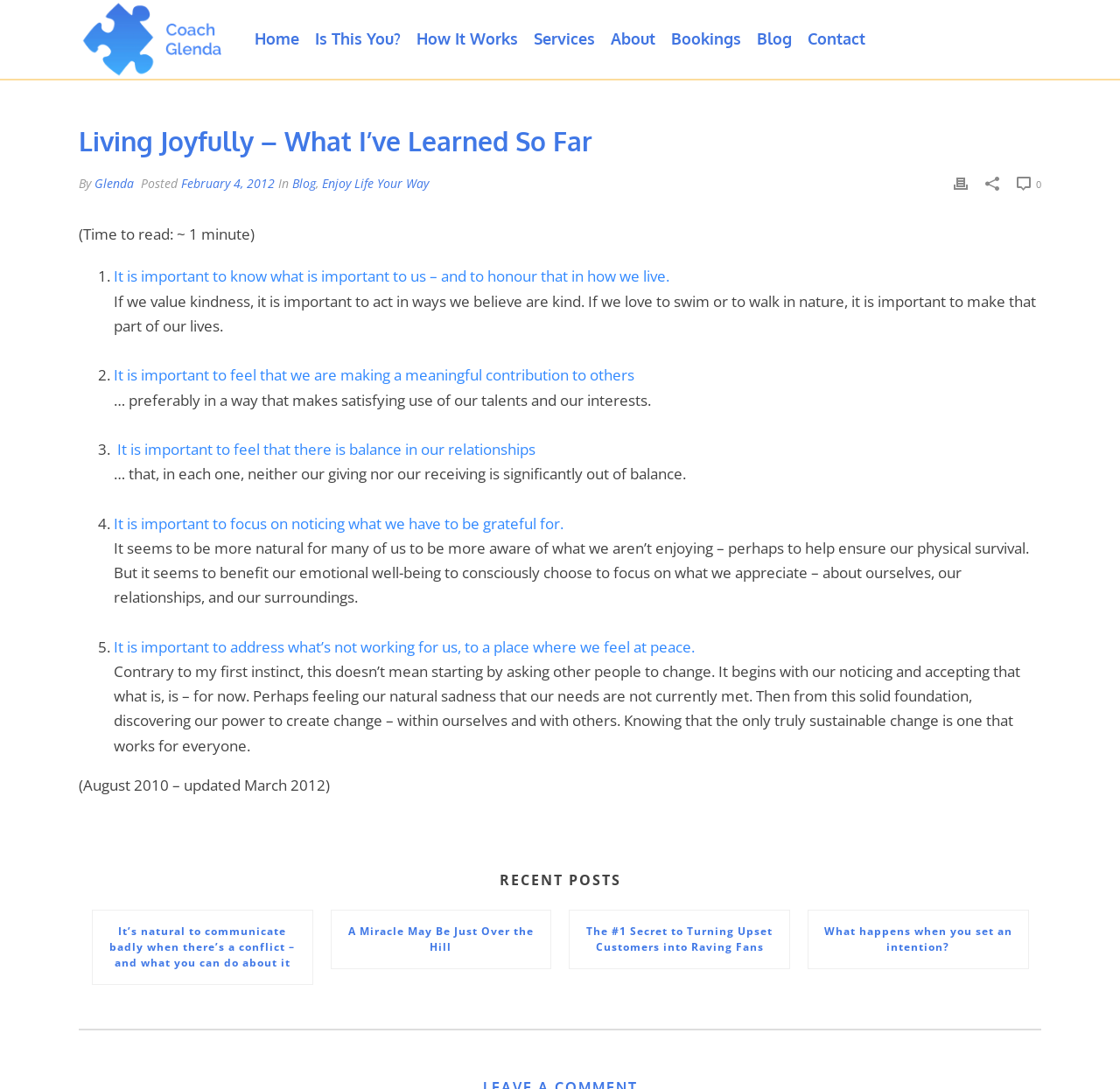Show me the bounding box coordinates of the clickable region to achieve the task as per the instruction: "Click on the 'Home' link".

[0.222, 0.014, 0.273, 0.055]